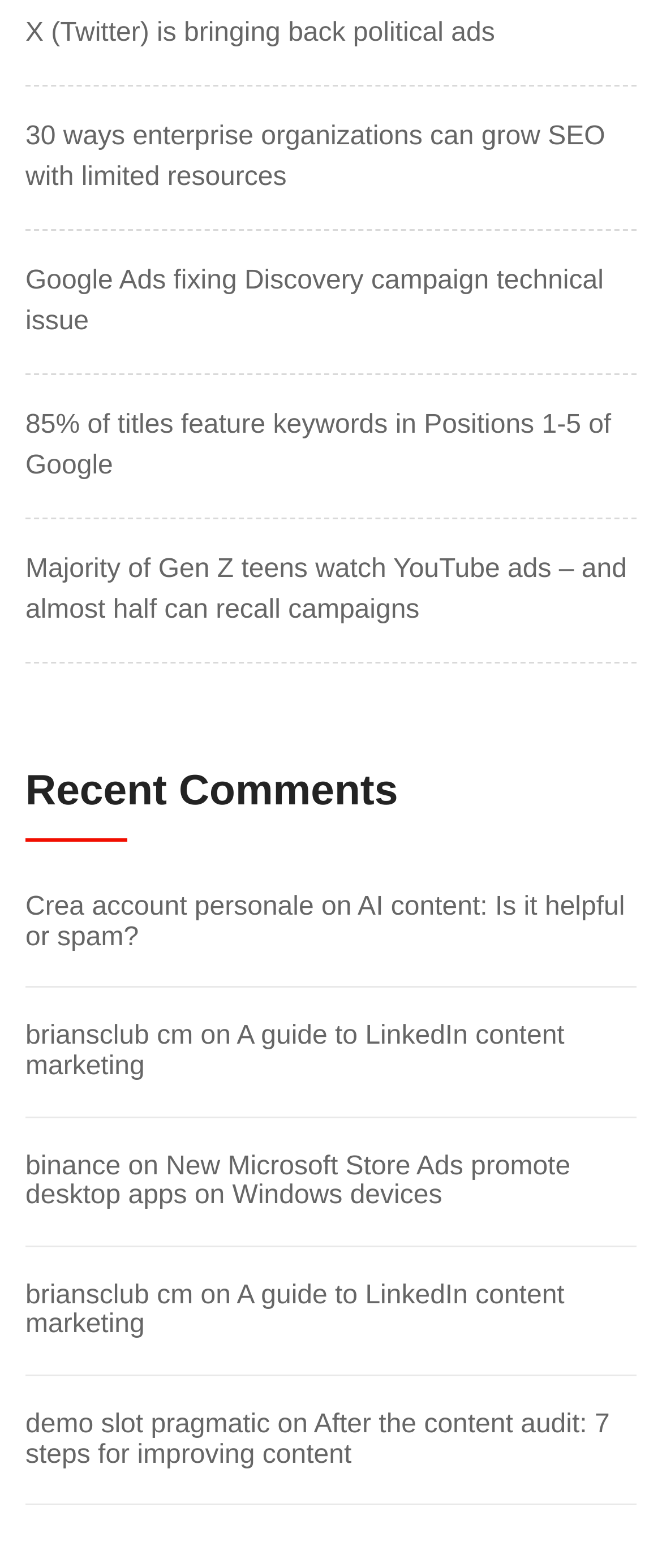Find the bounding box coordinates for the area that should be clicked to accomplish the instruction: "Learn about AI content".

[0.038, 0.569, 0.944, 0.607]